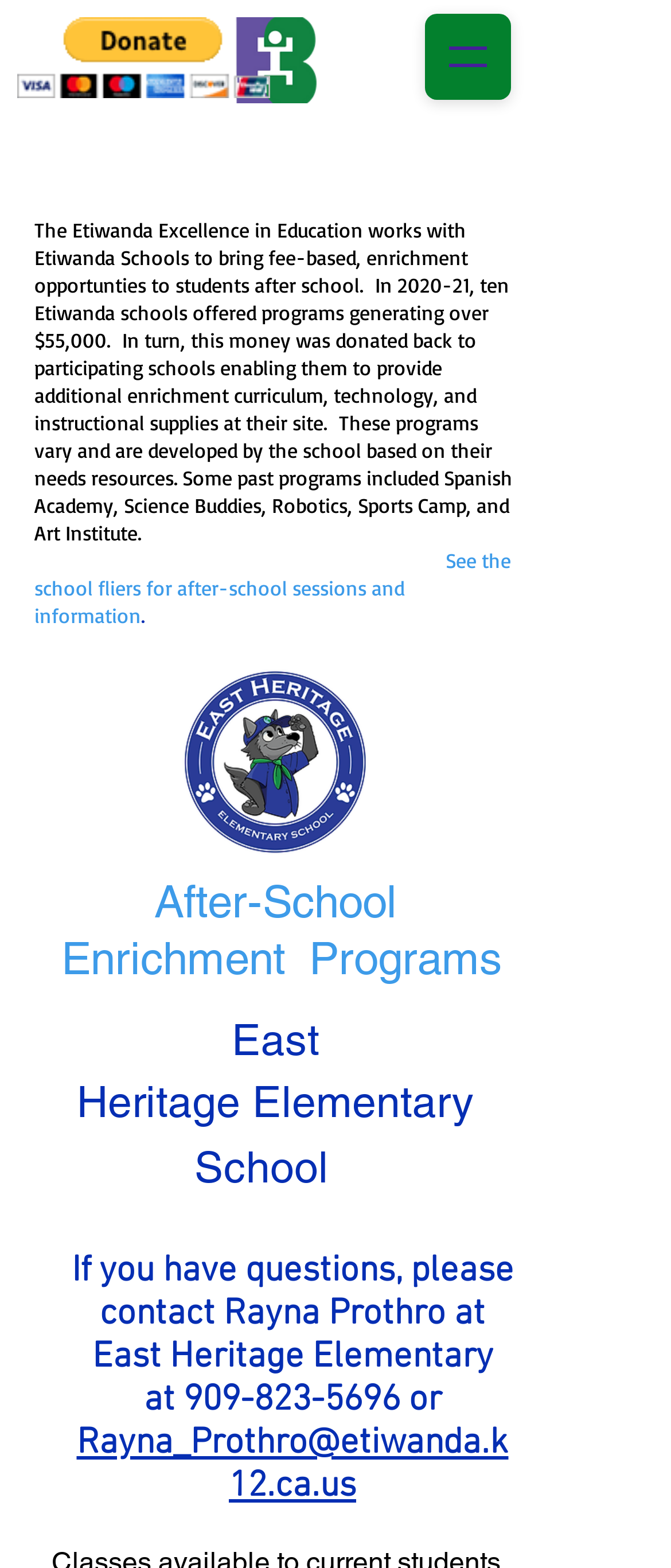How much money was generated by the programs in 2020-21?
Provide a concise answer using a single word or phrase based on the image.

$55,000